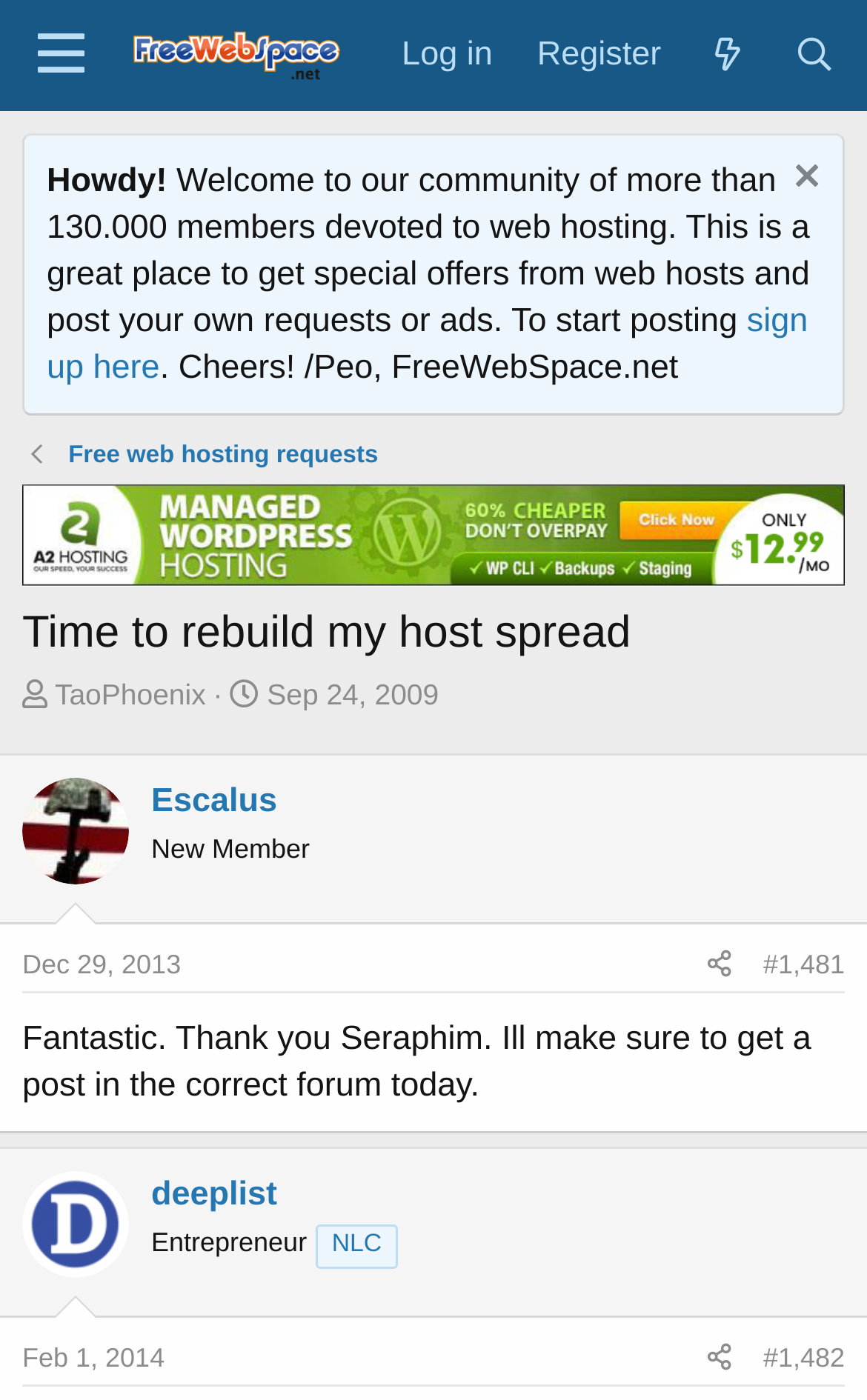Based on the element description: "sign up here", identify the bounding box coordinates for this UI element. The coordinates must be four float numbers between 0 and 1, listed as [left, top, right, bottom].

[0.054, 0.215, 0.932, 0.276]